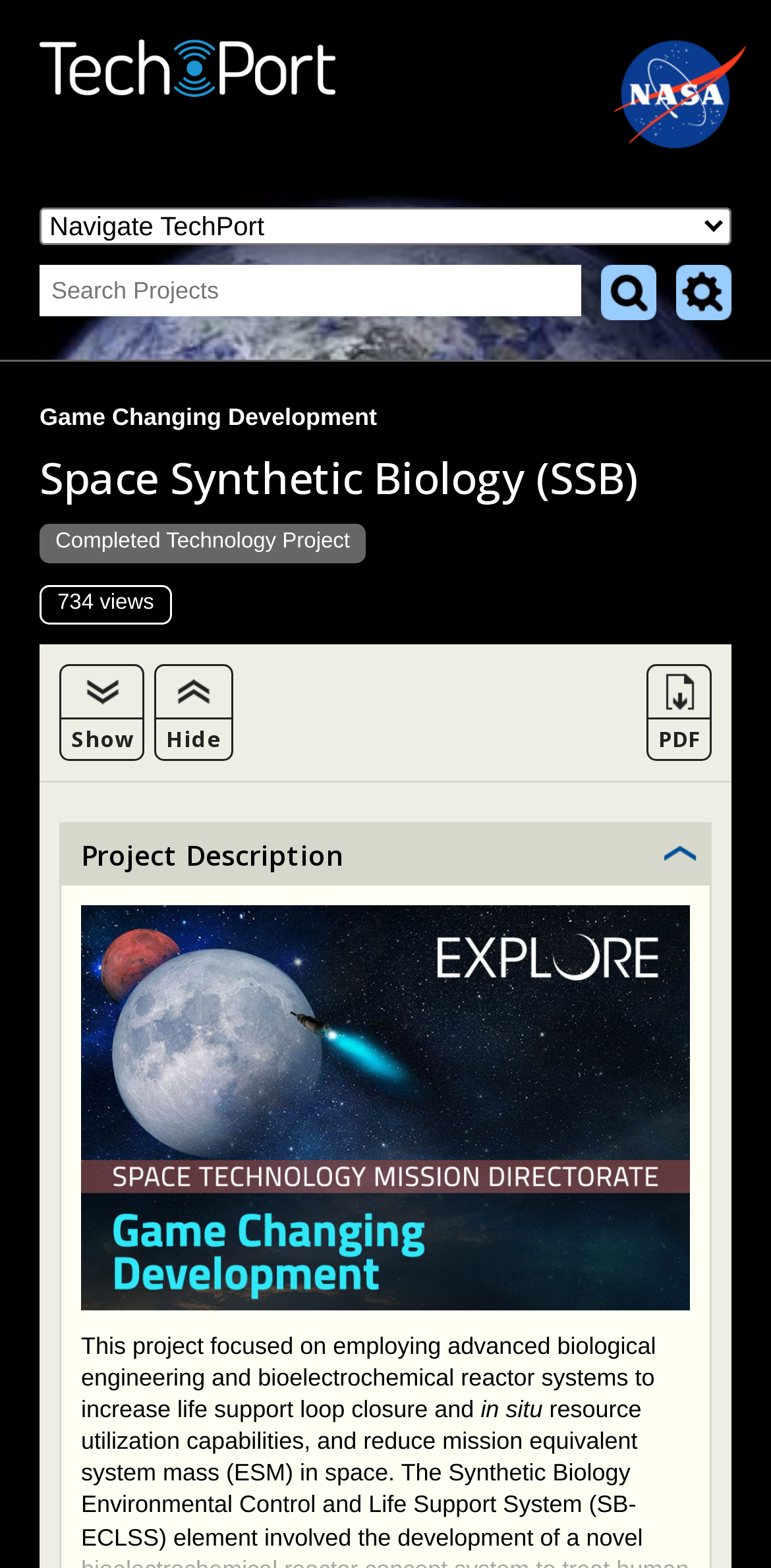Determine the bounding box coordinates of the area to click in order to meet this instruction: "Download PDF".

[0.838, 0.423, 0.923, 0.485]